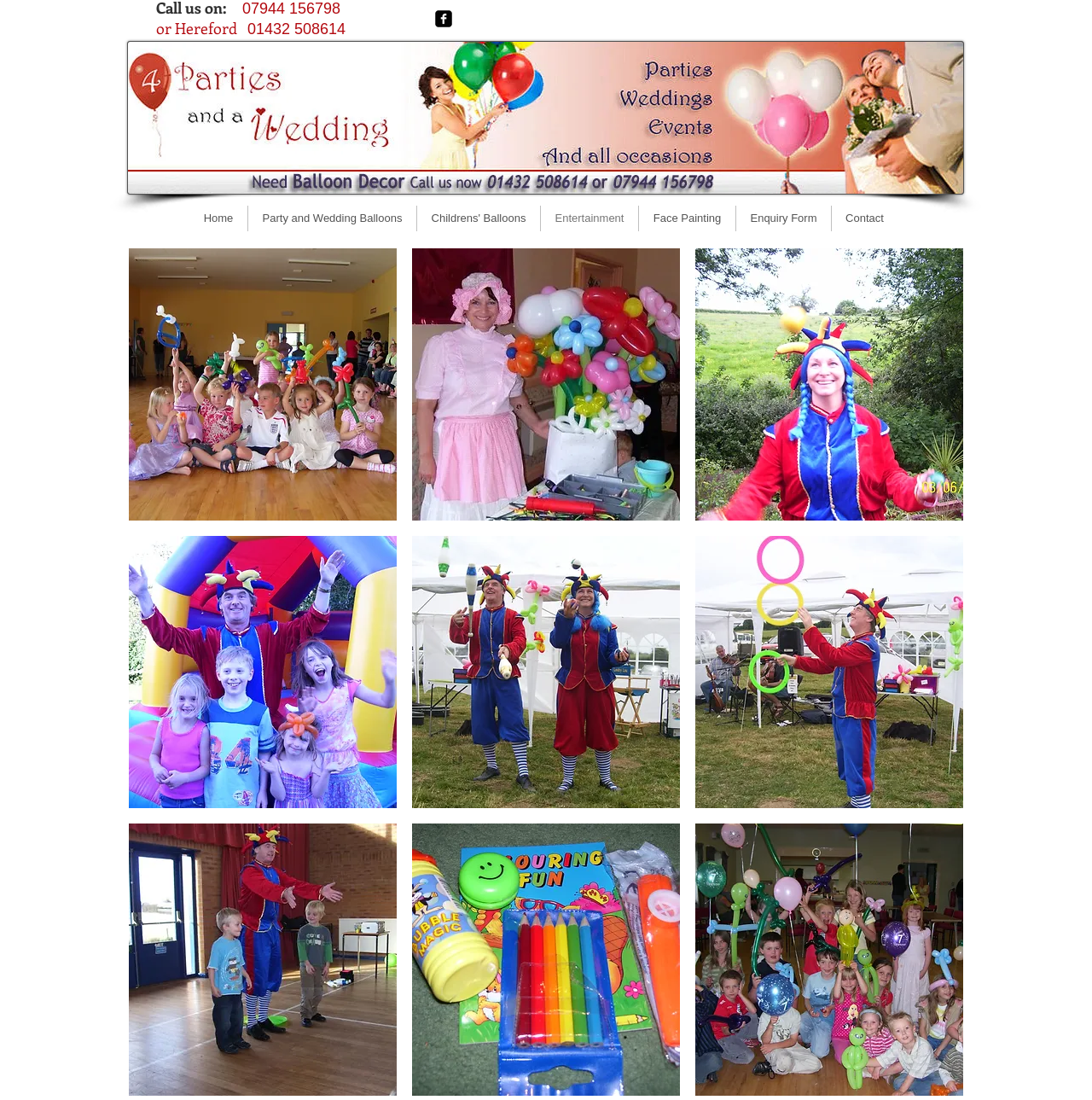Please identify the bounding box coordinates of the element's region that needs to be clicked to fulfill the following instruction: "View the image of Looby Lou with balloon flowers". The bounding box coordinates should consist of four float numbers between 0 and 1, i.e., [left, top, right, bottom].

[0.377, 0.226, 0.623, 0.473]